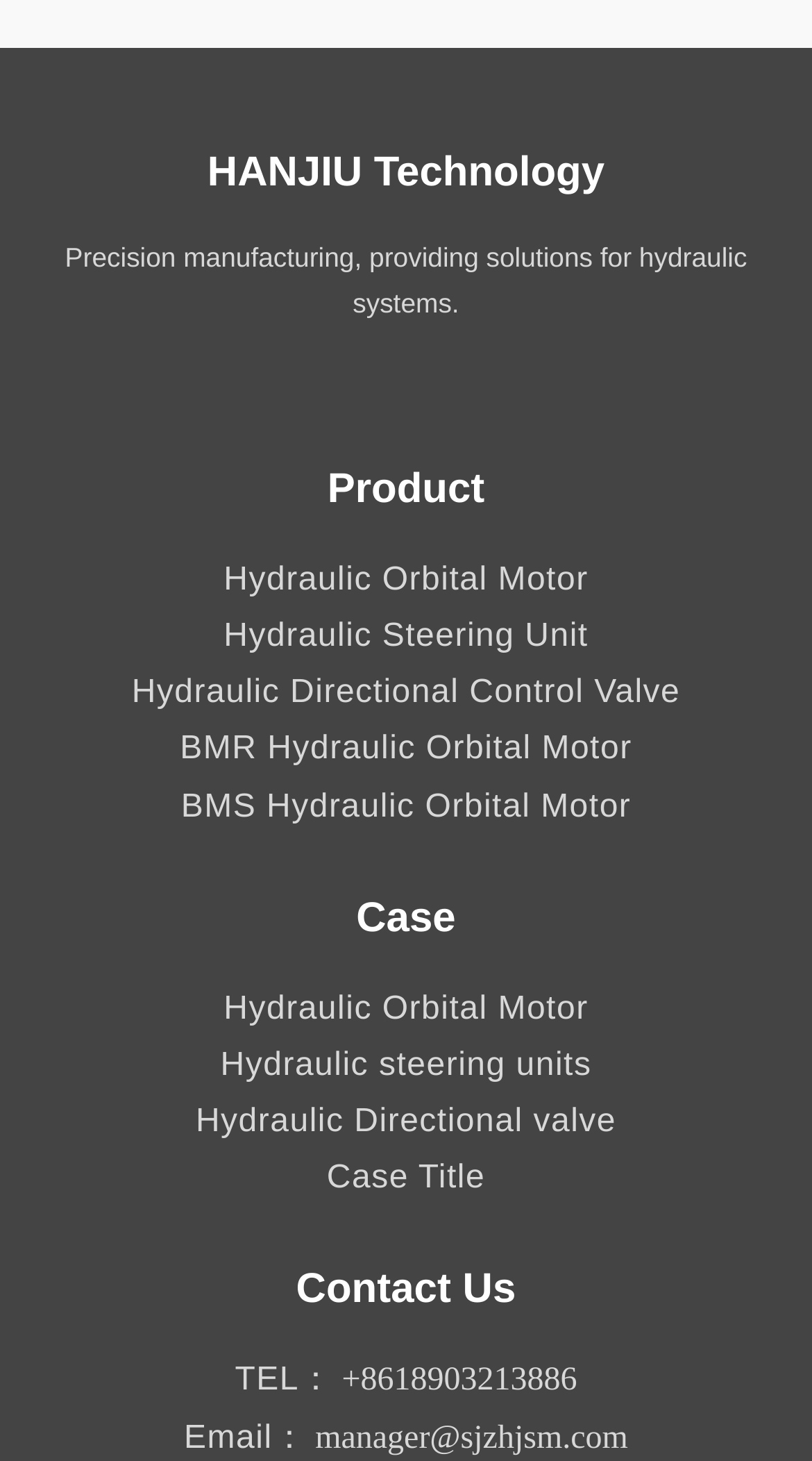Given the element description BMS Hydraulic Orbital Motor, specify the bounding box coordinates of the corresponding UI element in the format (top-left x, top-left y, bottom-right x, bottom-right y). All values must be between 0 and 1.

[0.223, 0.54, 0.777, 0.564]